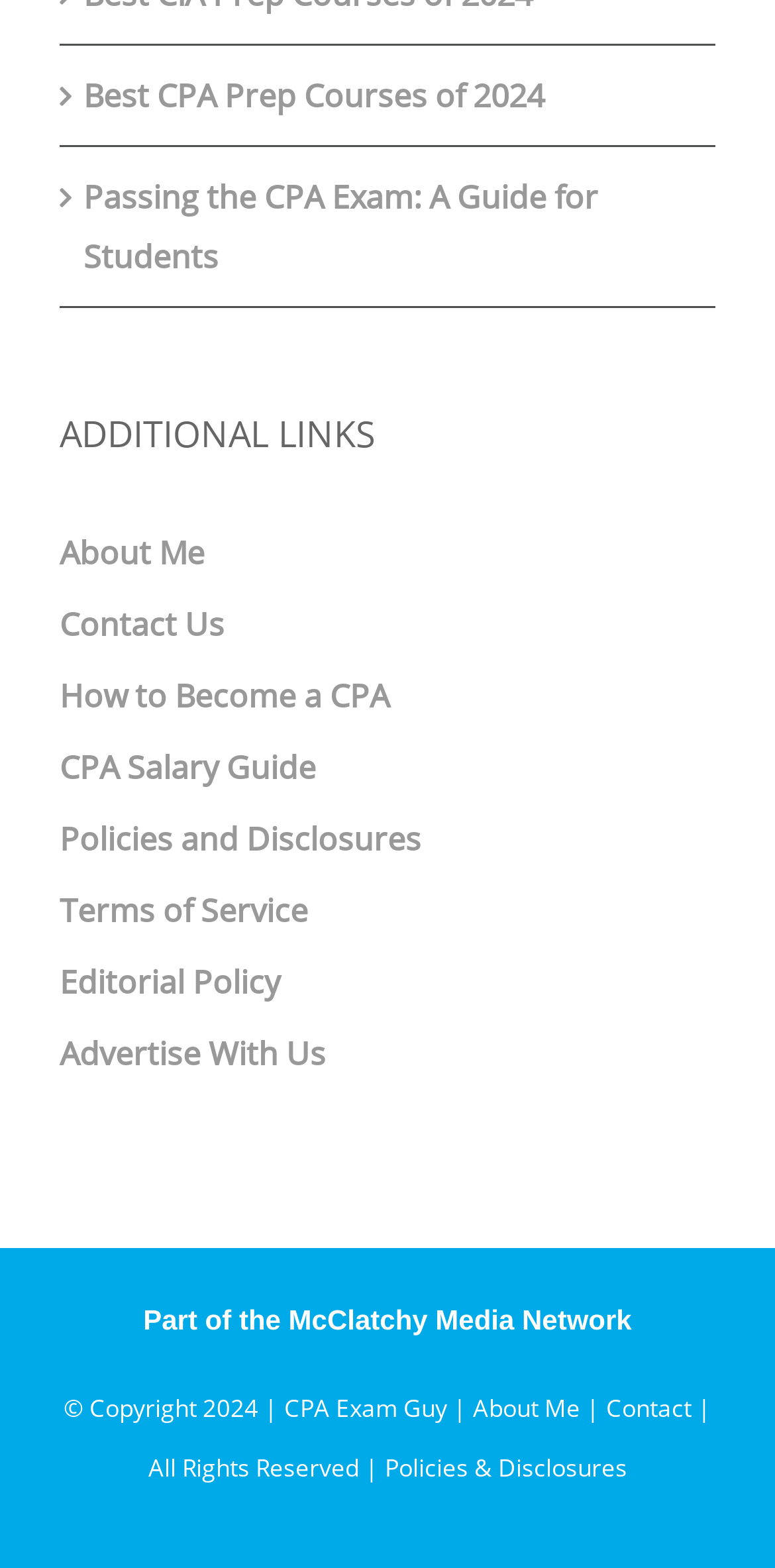Locate the bounding box coordinates of the element that should be clicked to execute the following instruction: "Click on the link to learn about the best CPA prep courses".

[0.108, 0.042, 0.897, 0.08]